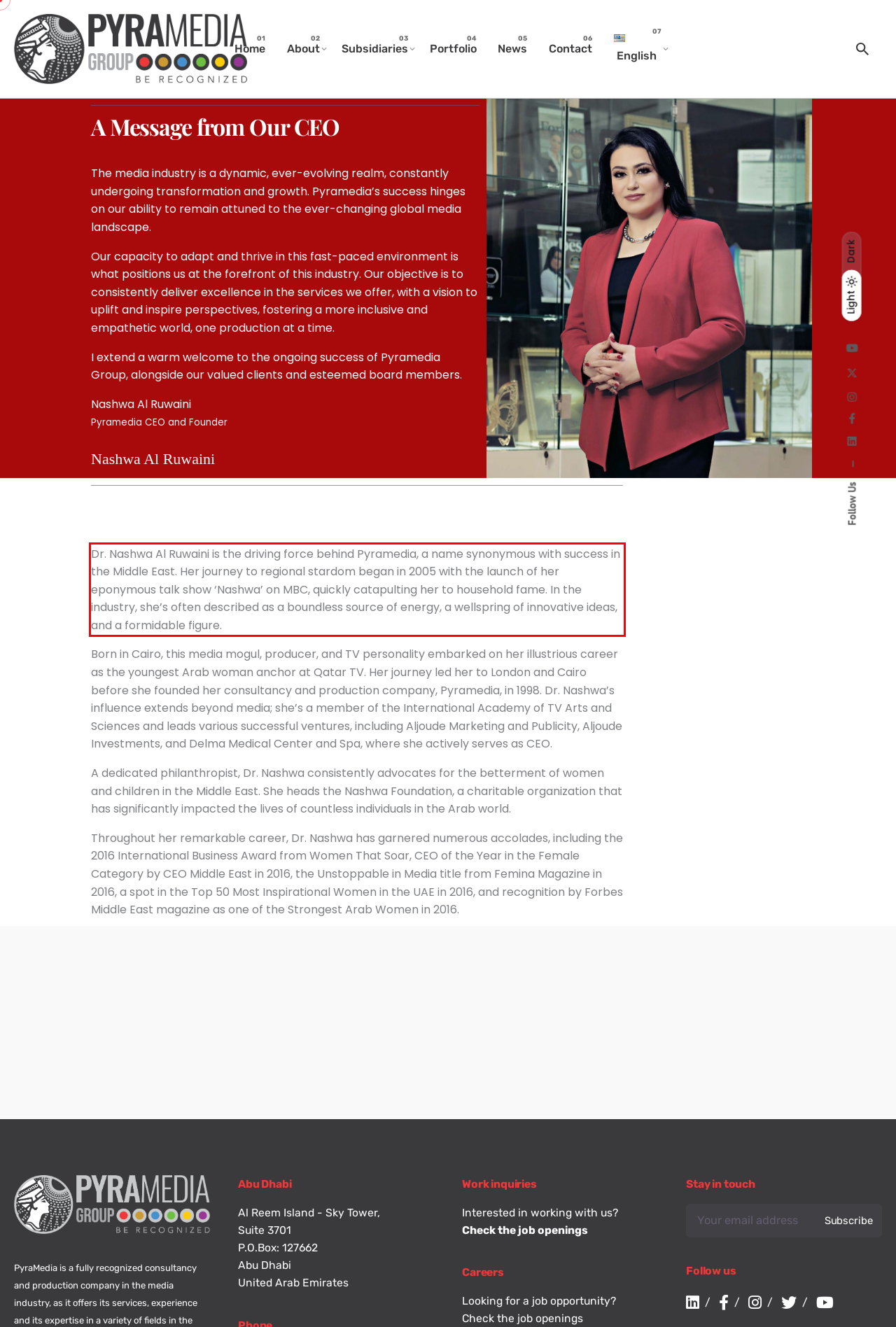You are given a screenshot showing a webpage with a red bounding box. Perform OCR to capture the text within the red bounding box.

Dr. Nashwa Al Ruwaini is the driving force behind Pyramedia, a name synonymous with success in the Middle East. Her journey to regional stardom began in 2005 with the launch of her eponymous talk show ‘Nashwa’ on MBC, quickly catapulting her to household fame. In the industry, she’s often described as a boundless source of energy, a wellspring of innovative ideas, and a formidable figure.